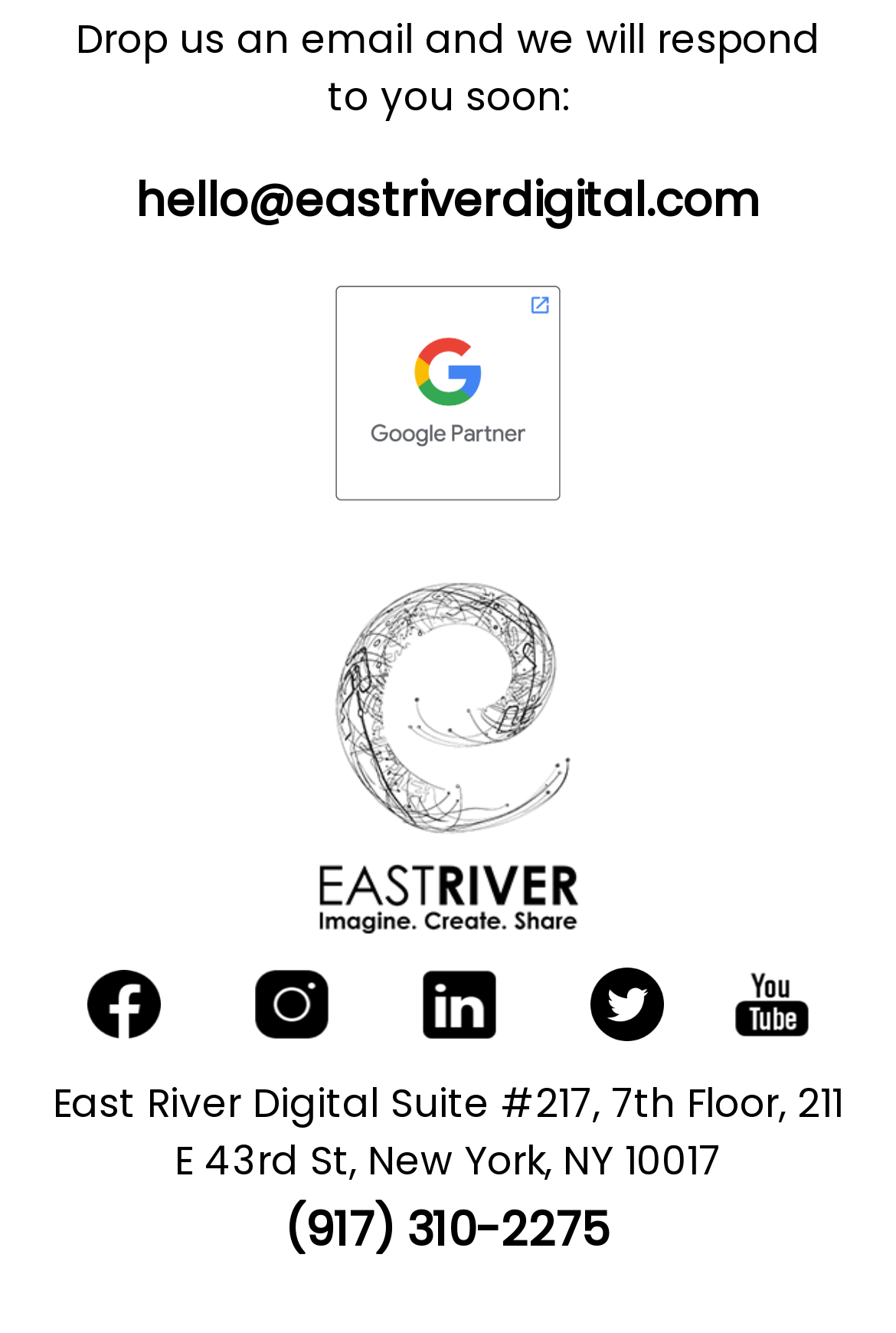Use a single word or phrase to answer the following:
How many social media links are there?

5